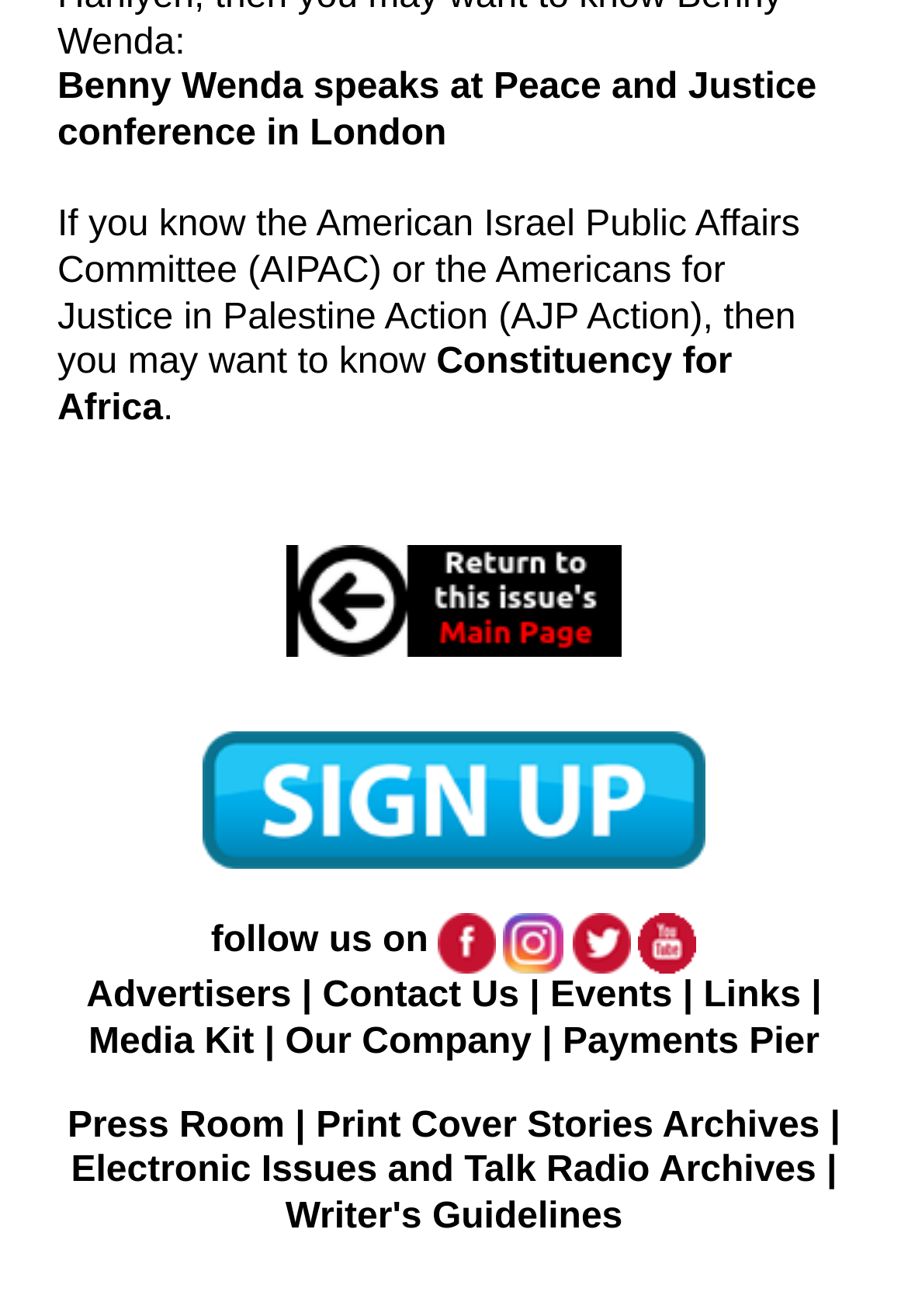What is the text preceding the 'Constituency for Africa' link?
With the help of the image, please provide a detailed response to the question.

I looked at the text preceding the 'Constituency for Africa' link and found that it is 'If you know the American Israel Public Affairs Committee (AIPAC) or the Americans for Justice in Palestine Action (AJP Action), then you may want to know'.